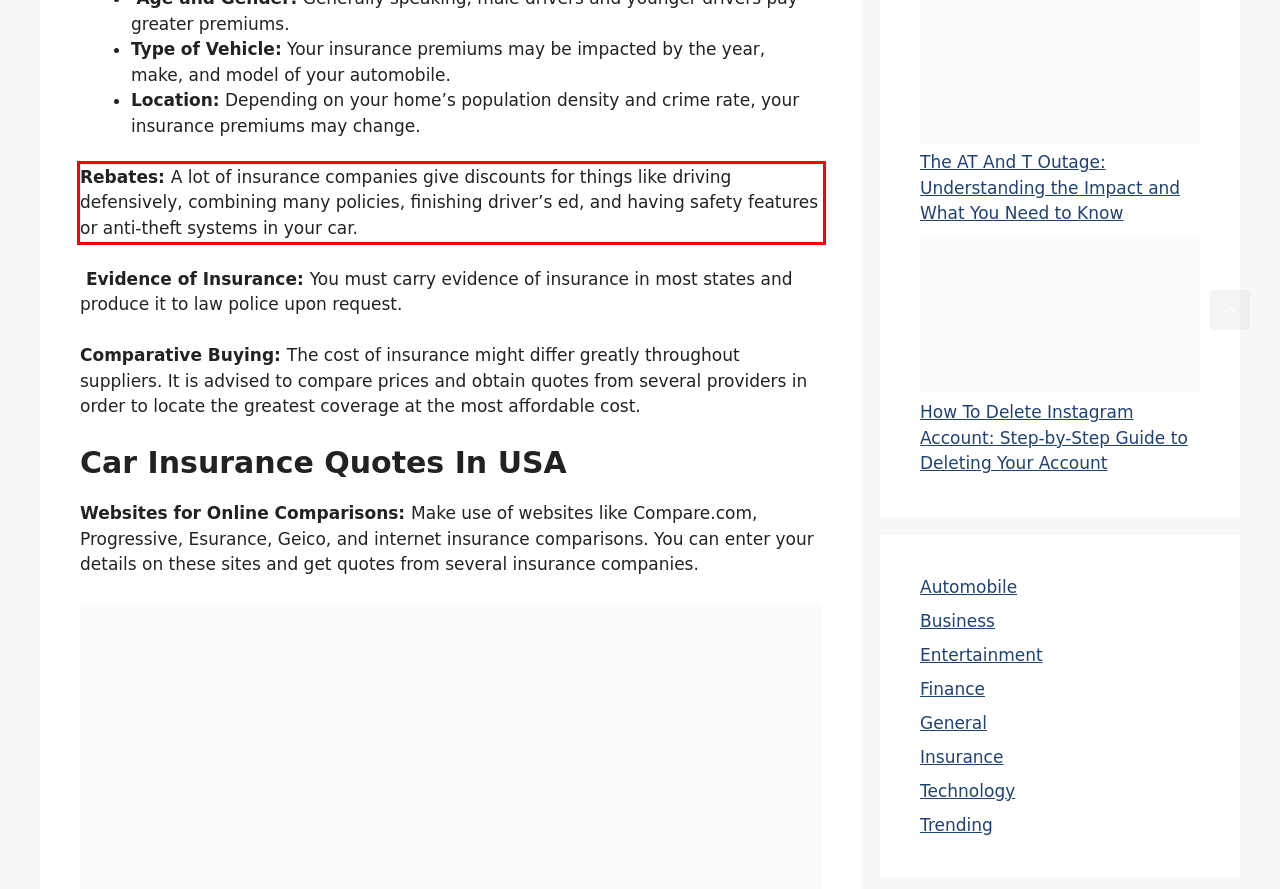Identify and extract the text within the red rectangle in the screenshot of the webpage.

Rebates: A lot of insurance companies give discounts for things like driving defensively, combining many policies, finishing driver’s ed, and having safety features or anti-theft systems in your car.